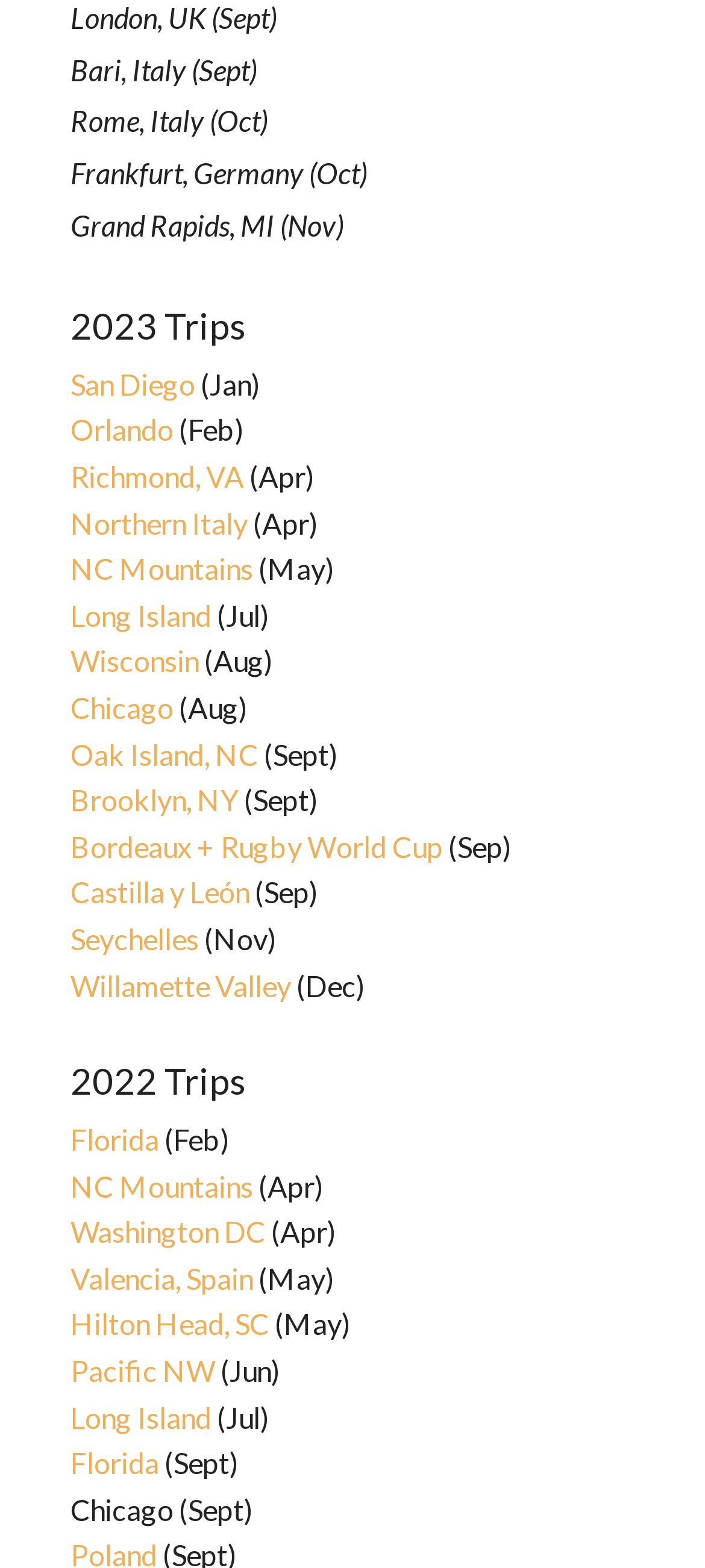What is the month of the trip to Bordeaux?
Provide a short answer using one word or a brief phrase based on the image.

Sep